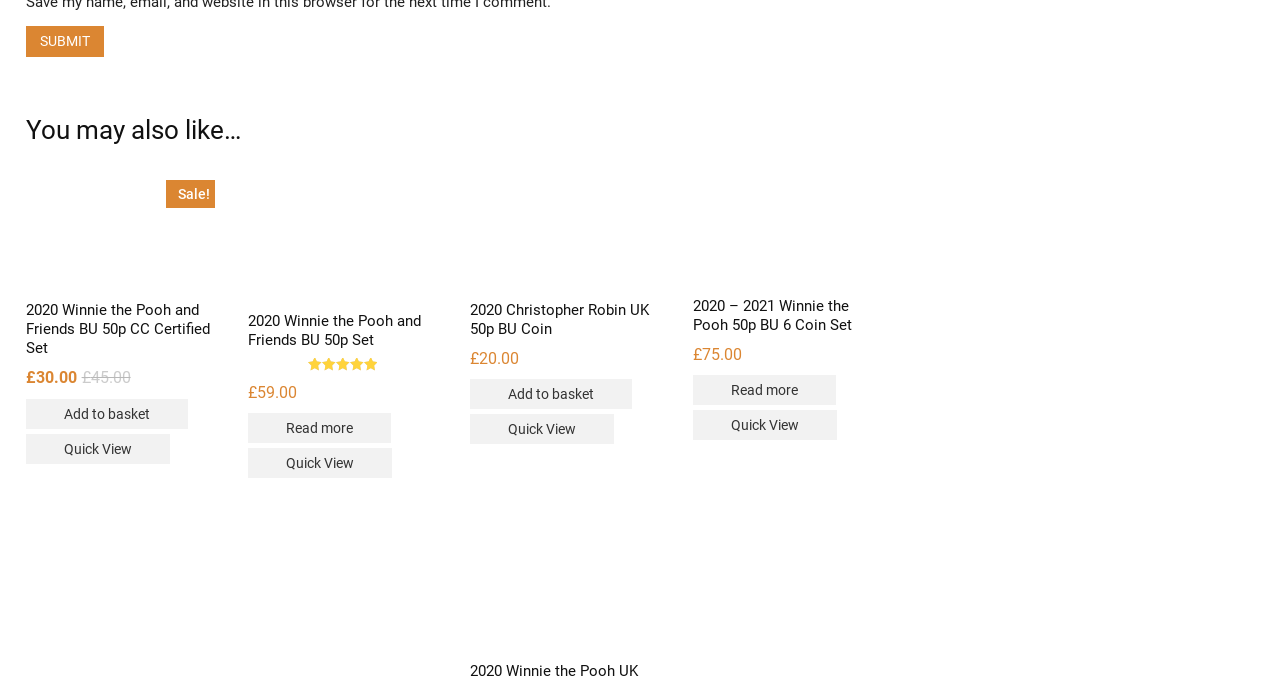What is the rating of the 2020 Winnie the Pooh and Friends BU 50p Set?
Please give a well-detailed answer to the question.

I found the answer by looking at the link with the text '2020 Winnie the Pooh and Friends BU 50p Set Rated 5.00 out of 5 £59.00' which indicates the rating of the item.